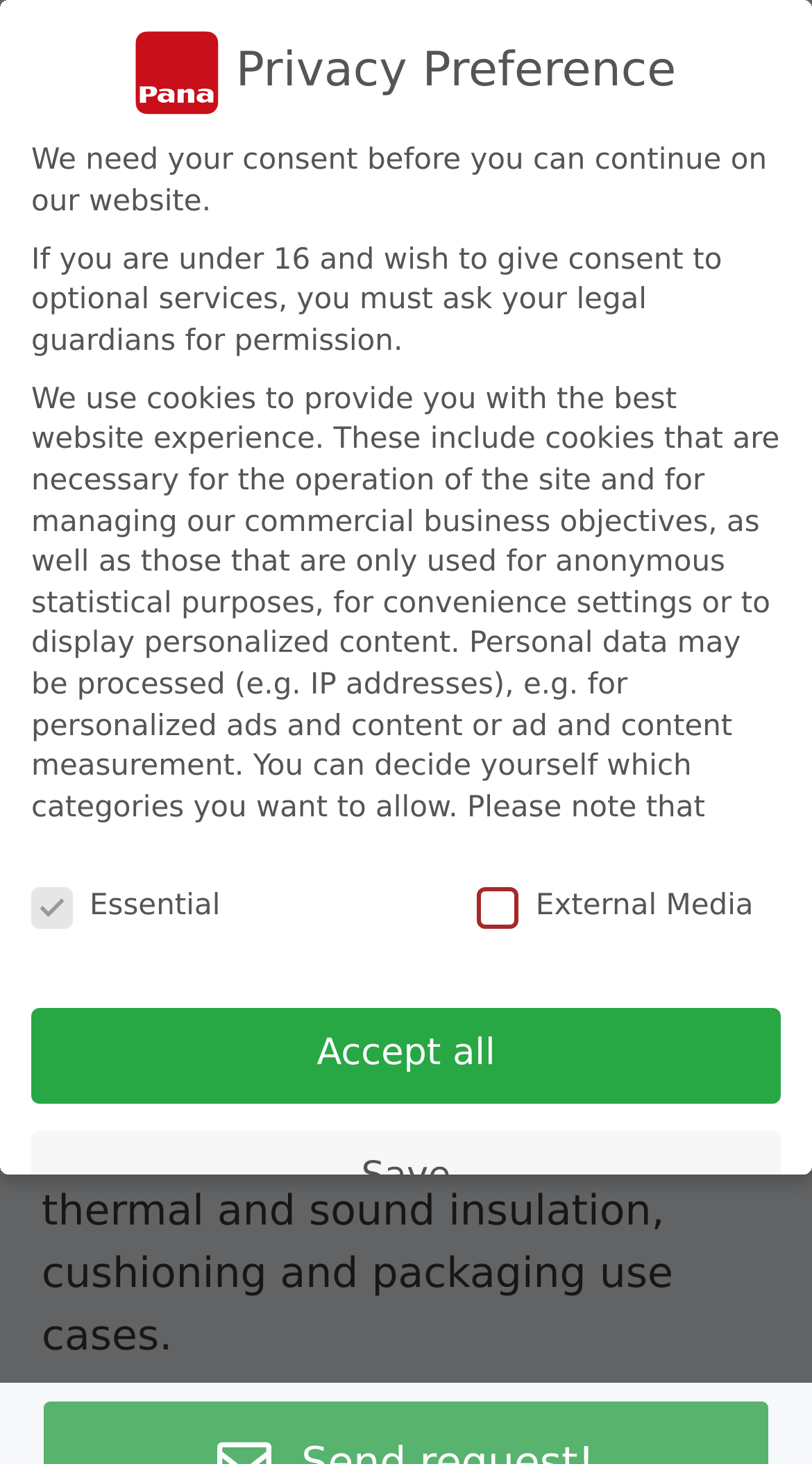Write an exhaustive caption that covers the webpage's main aspects.

The webpage appears to be the homepage of PANA Foamtec GmbH, a company that creates custom solutions using PUR-Foam/Polyurethane Soft Foam. At the top left corner, there is a logo image with a link to the company's homepage. Next to it, there is a menu button with a hamburger icon.

Below the logo, there is a heading that reads "PUR foam" and a brief description of the company's products and their uses in various industries. The text is divided into two paragraphs, with the first one explaining the types of polyurethane foams they process and the second one describing their applications.

On the right side of the page, there is a section dedicated to privacy preferences. It starts with a heading "Privacy Preference" and a message explaining the need for consent to continue using the website. Below this message, there are several paragraphs of text explaining how the company uses cookies and processes personal data. The user is given the option to decide which categories of cookies they want to allow.

Under the explanatory text, there are several buttons and checkboxes that allow the user to customize their privacy settings. There are buttons to accept all cookies, save individual preferences, decline all cookies, and access more information about cookie settings and privacy policies. Additionally, there are links to the company's privacy policy and imprint.

At the very bottom of the page, there are several buttons that provide quick access to important pages, including cookie details, privacy policy, and imprint.